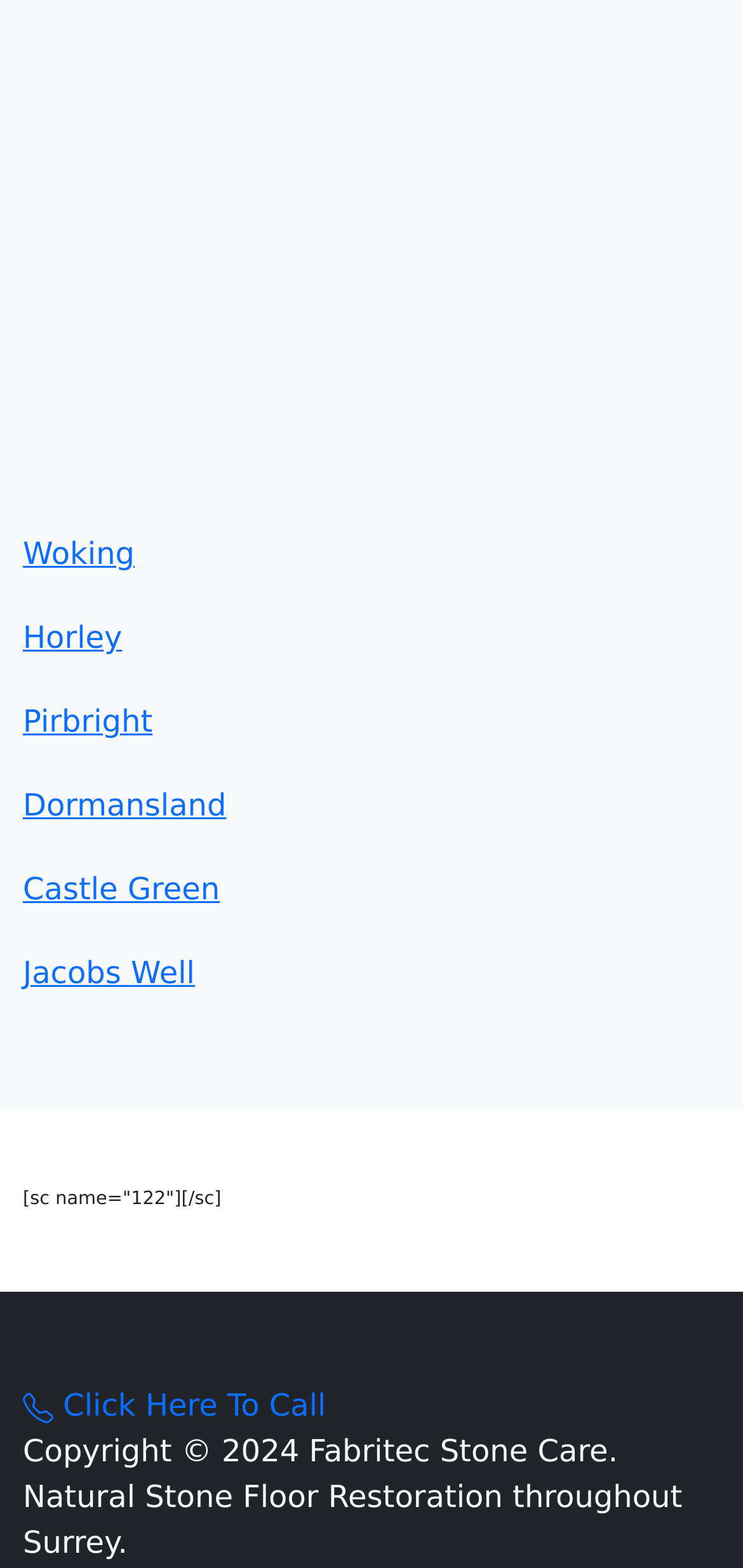Identify the bounding box coordinates for the UI element that matches this description: ": Click Here To Call".

[0.031, 0.875, 0.439, 0.917]